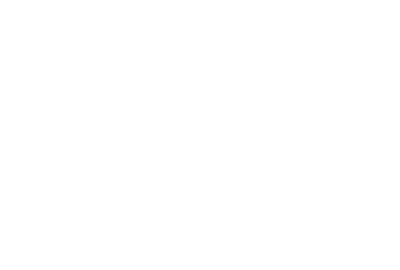What is the purpose of the accompanying text?
Based on the image, give a concise answer in the form of a single word or short phrase.

To describe the experience of completing a beginner's hike